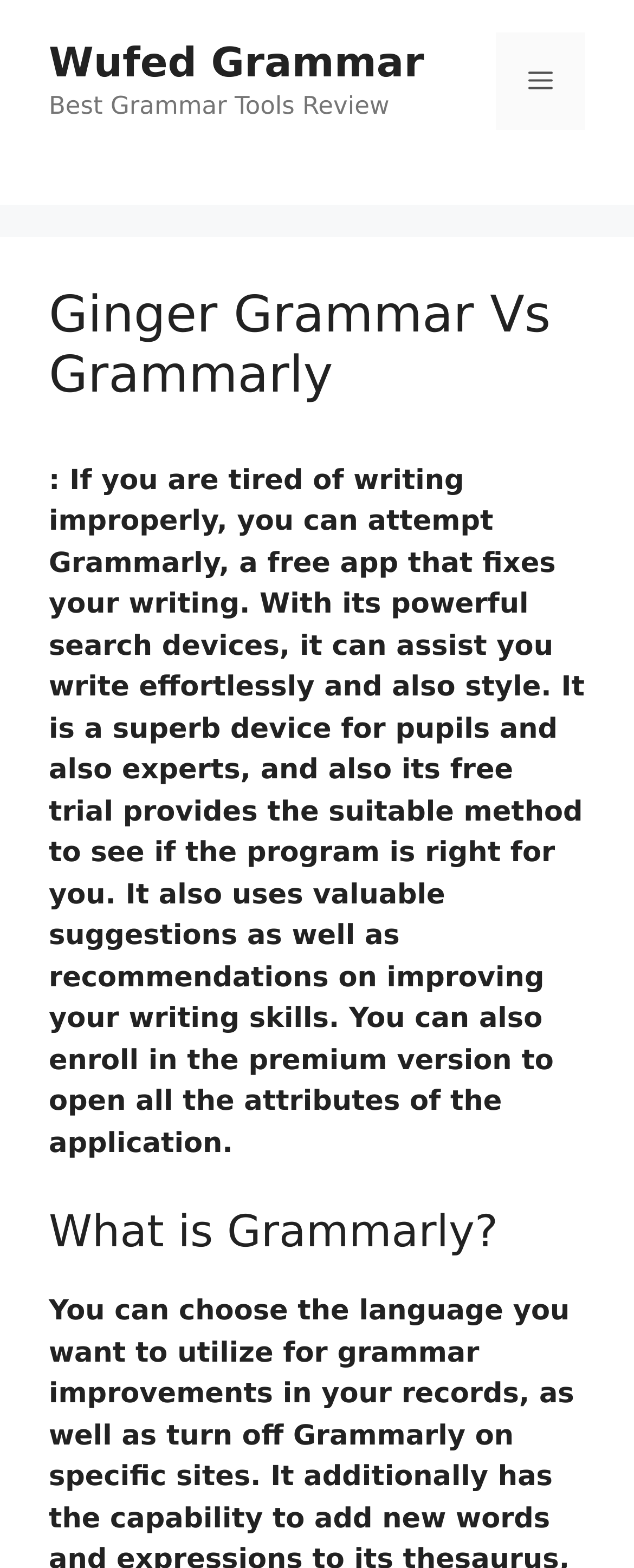Please provide a short answer using a single word or phrase for the question:
What is the main topic of this webpage?

Grammarly